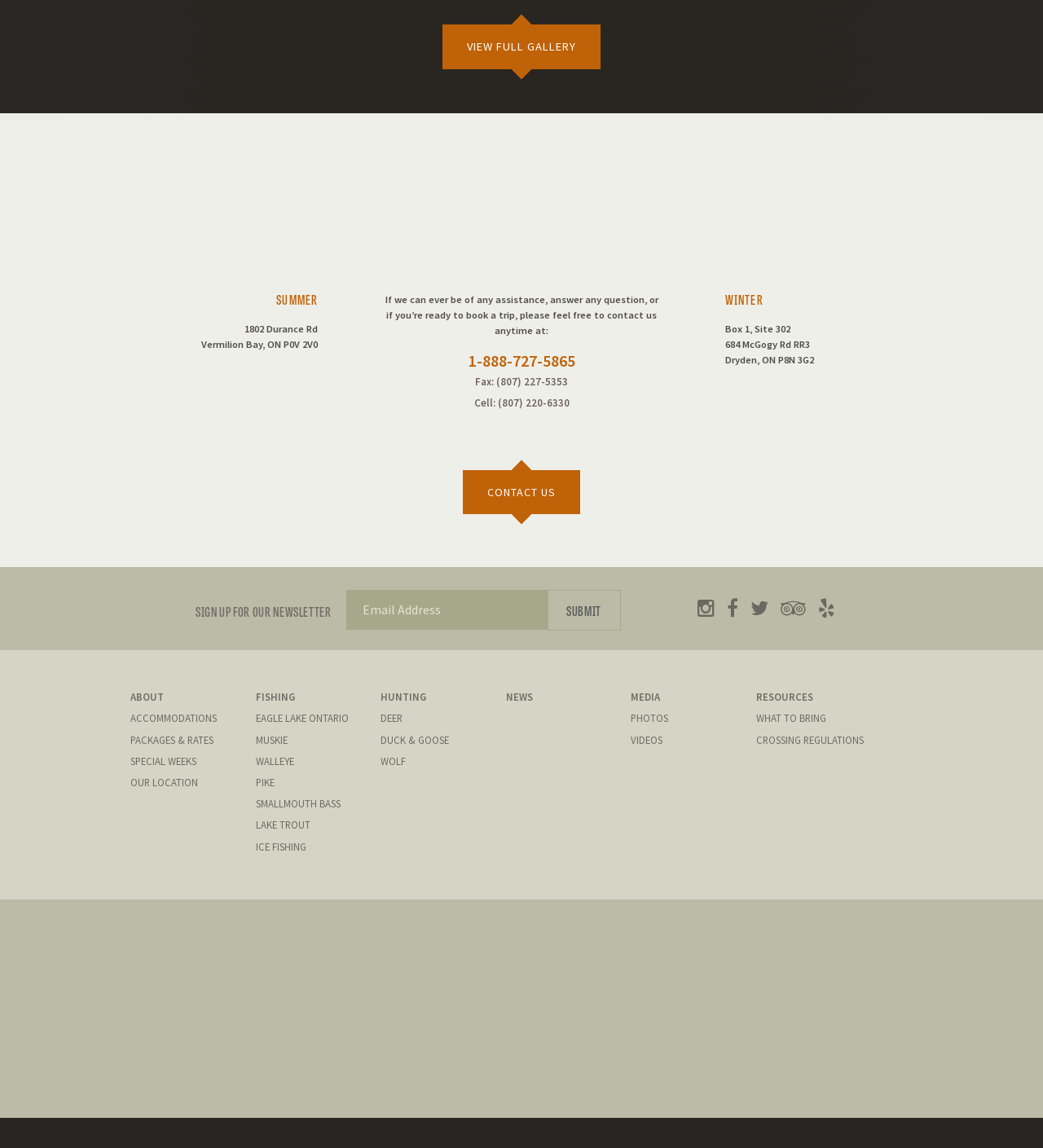From the image, can you give a detailed response to the question below:
How many social media links are present on the webpage?

The social media links can be found at [0.669, 0.518, 0.685, 0.543], [0.697, 0.518, 0.708, 0.543], [0.72, 0.518, 0.737, 0.543], [0.748, 0.518, 0.773, 0.543], and [0.784, 0.518, 0.801, 0.543] coordinates, which corresponds to 5 social media links.